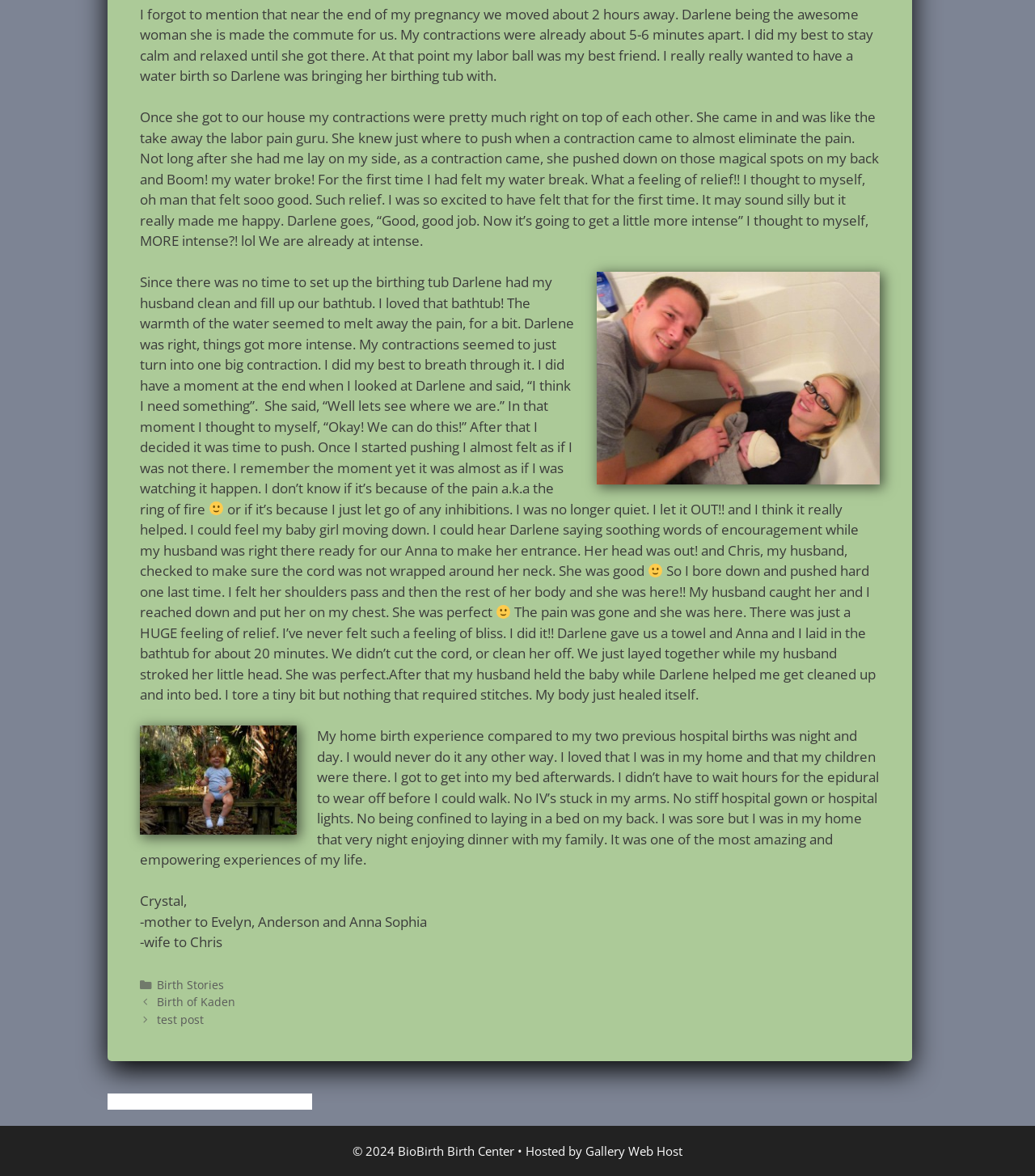Using the given element description, provide the bounding box coordinates (top-left x, top-left y, bottom-right x, bottom-right y) for the corresponding UI element in the screenshot: Birth Stories

[0.152, 0.831, 0.217, 0.844]